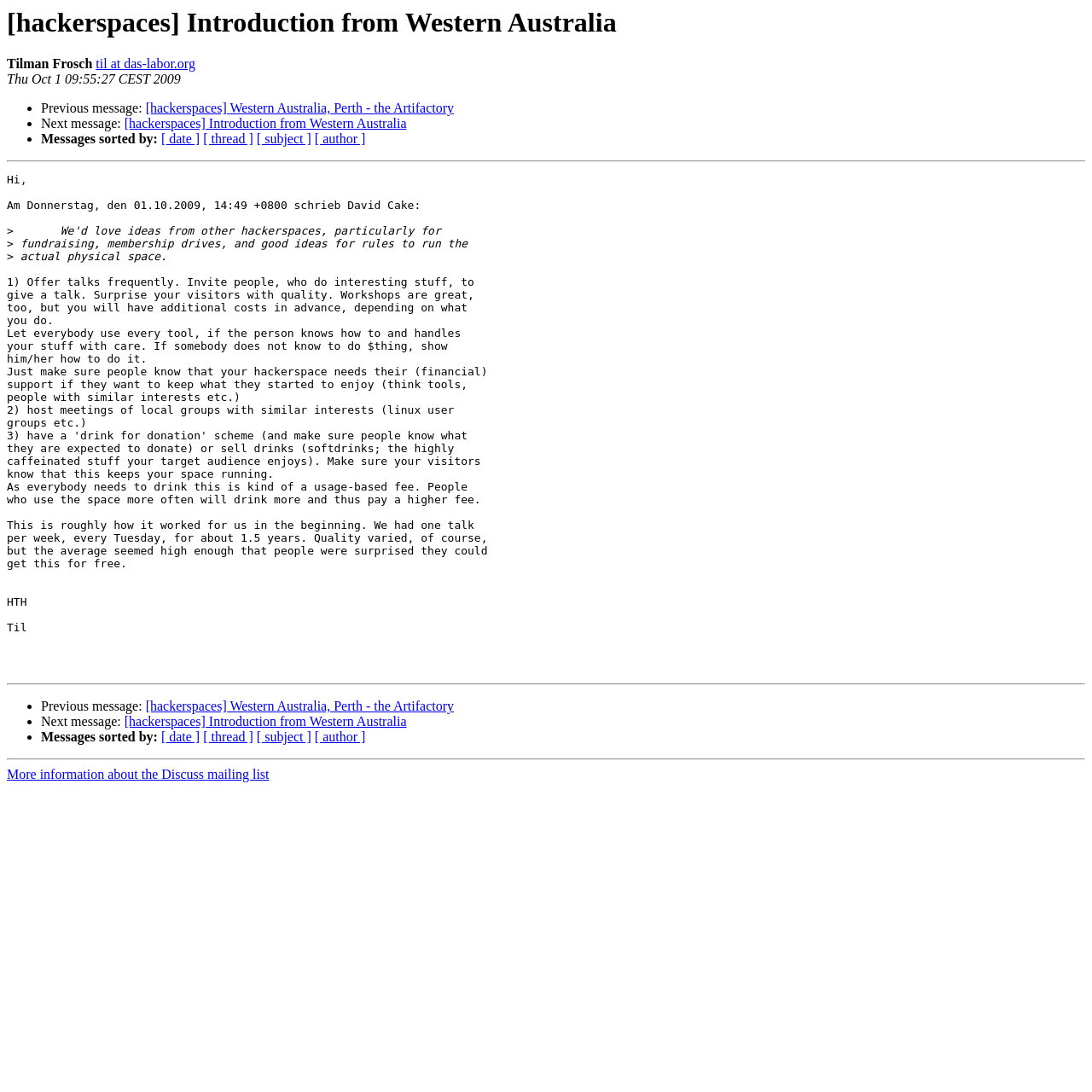Identify and provide the text content of the webpage's primary headline.

[hackerspaces] Introduction from Western Australia